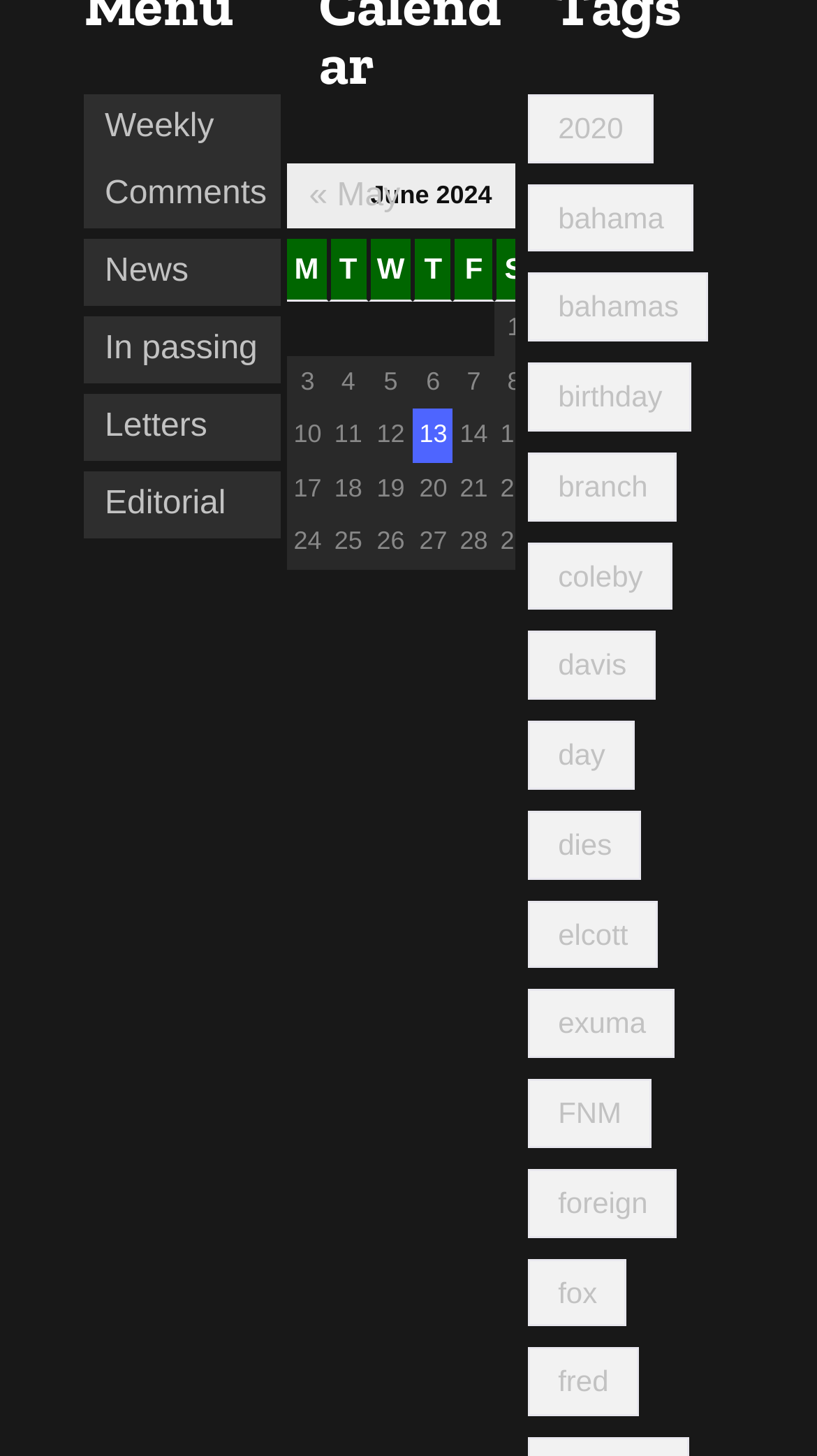Please determine the bounding box coordinates of the section I need to click to accomplish this instruction: "Share this post on Facebook".

None